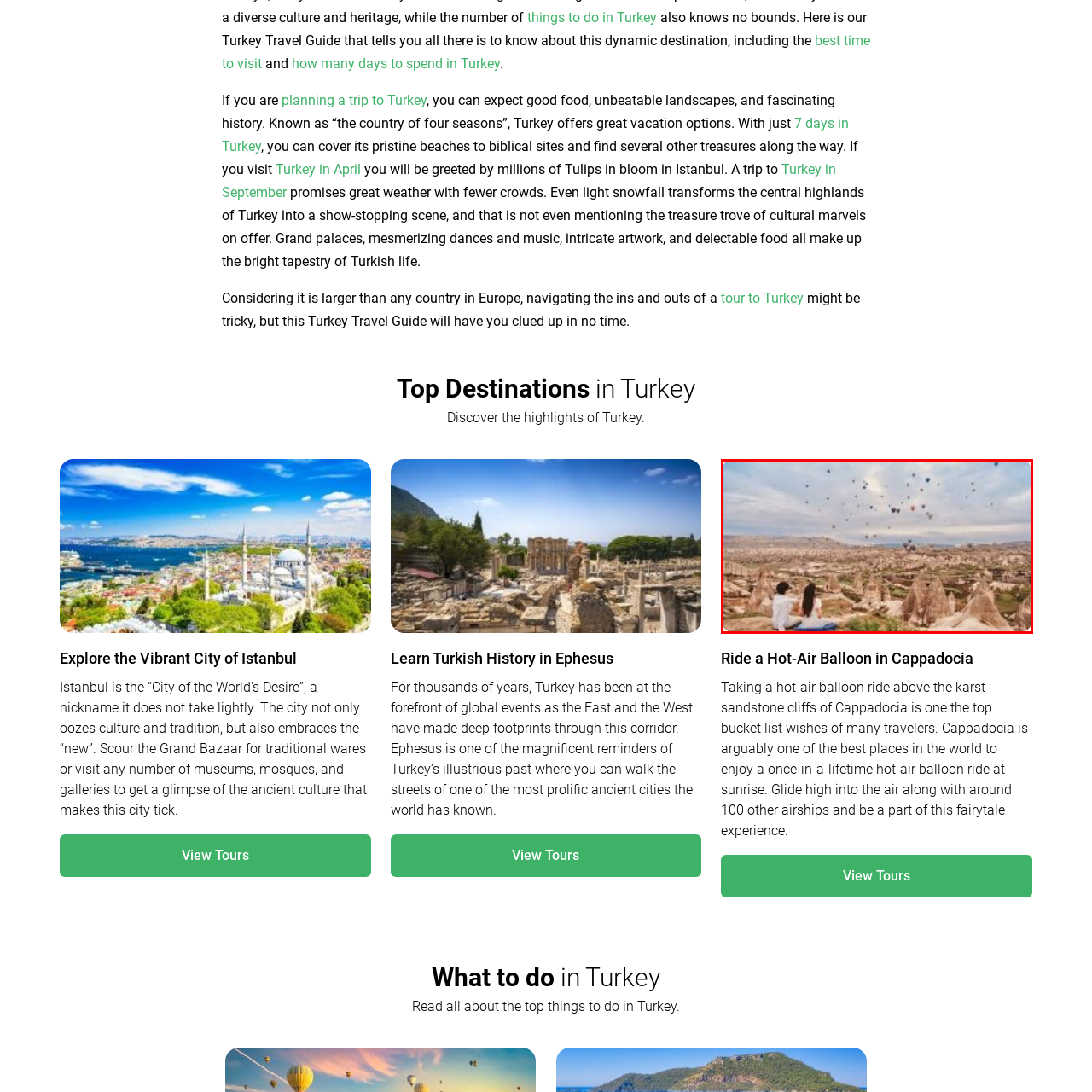Analyze the image encased in the red boundary, What is the activity depicted in the image?
 Respond using a single word or phrase.

Hot-air balloon ride